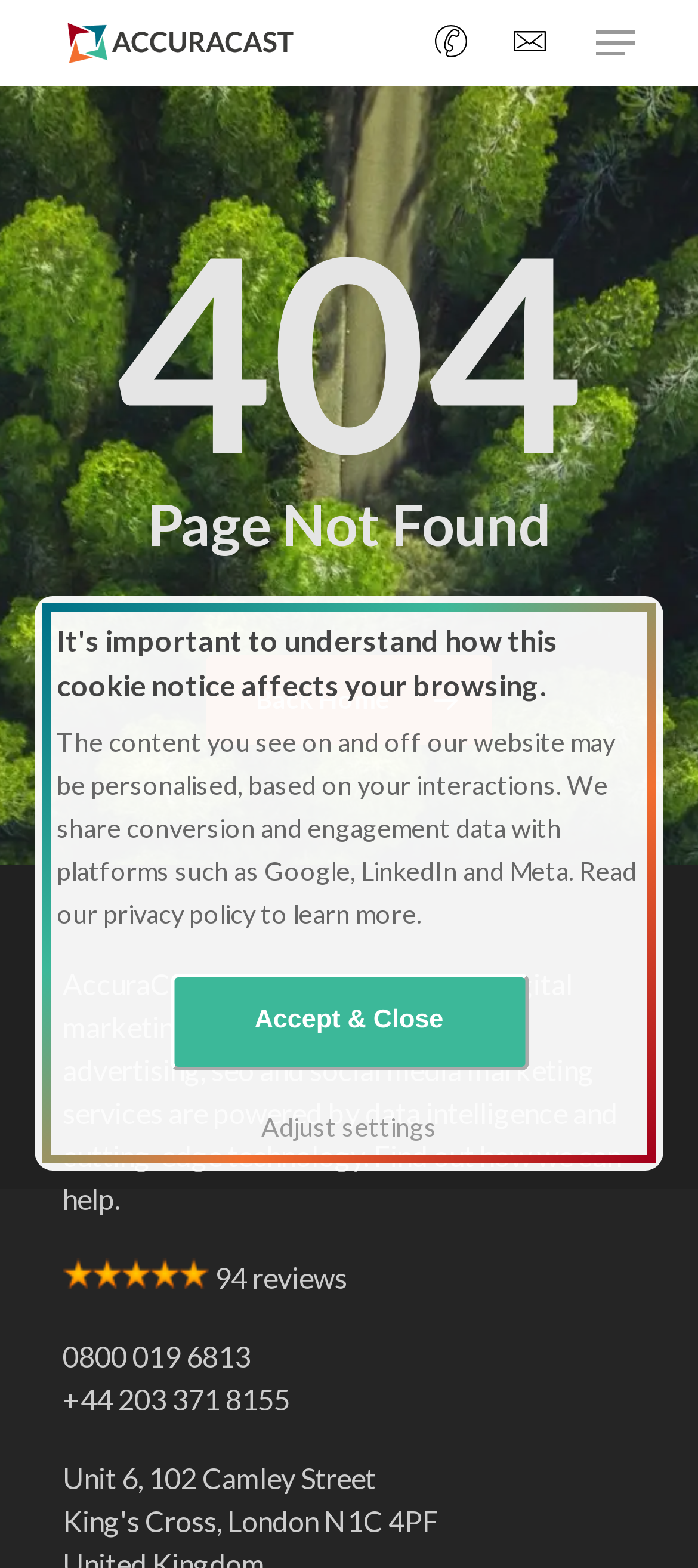Could you provide the bounding box coordinates for the portion of the screen to click to complete this instruction: "Adjust settings"?

[0.374, 0.709, 0.626, 0.728]